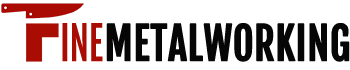Illustrate the image with a detailed caption.

The image showcases the logo for "Fine MetalWorking," prominently featuring a graphic of a stylized tool or blade integrated with the text. The logo emphasizes sophistication and precision in metalworking, reflecting the brand's commitment to high-quality craftsmanship and expertise in the field. The use of bold lettering in a combination of red and black colors conveys strength and professionalism, making it visually striking and memorable. This logo is positioned as a link to the Fine MetalWorking section, inviting users to explore various resources related to metalworking practices and equipment.